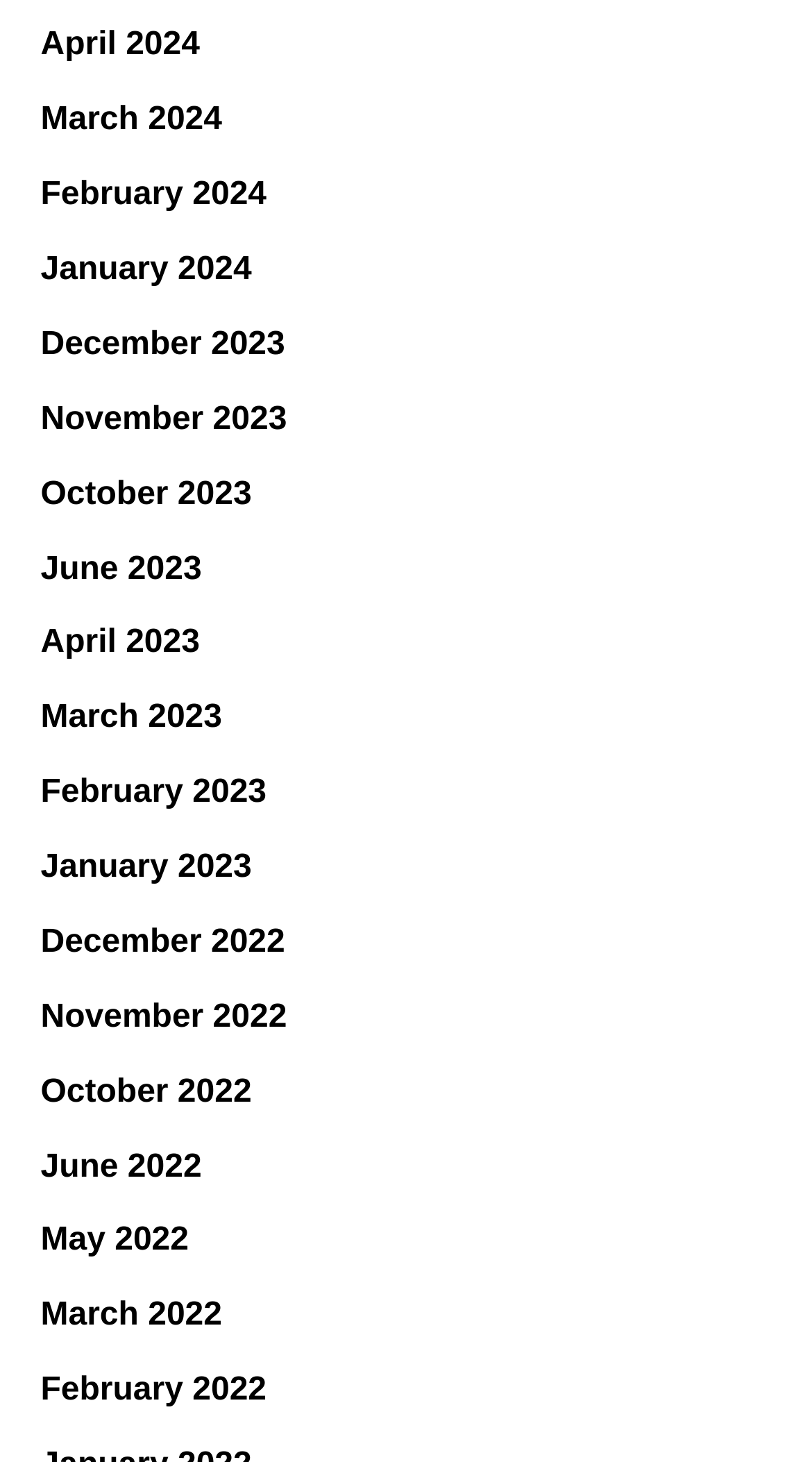How many years are represented in the month listing?
Using the image, give a concise answer in the form of a single word or short phrase.

3